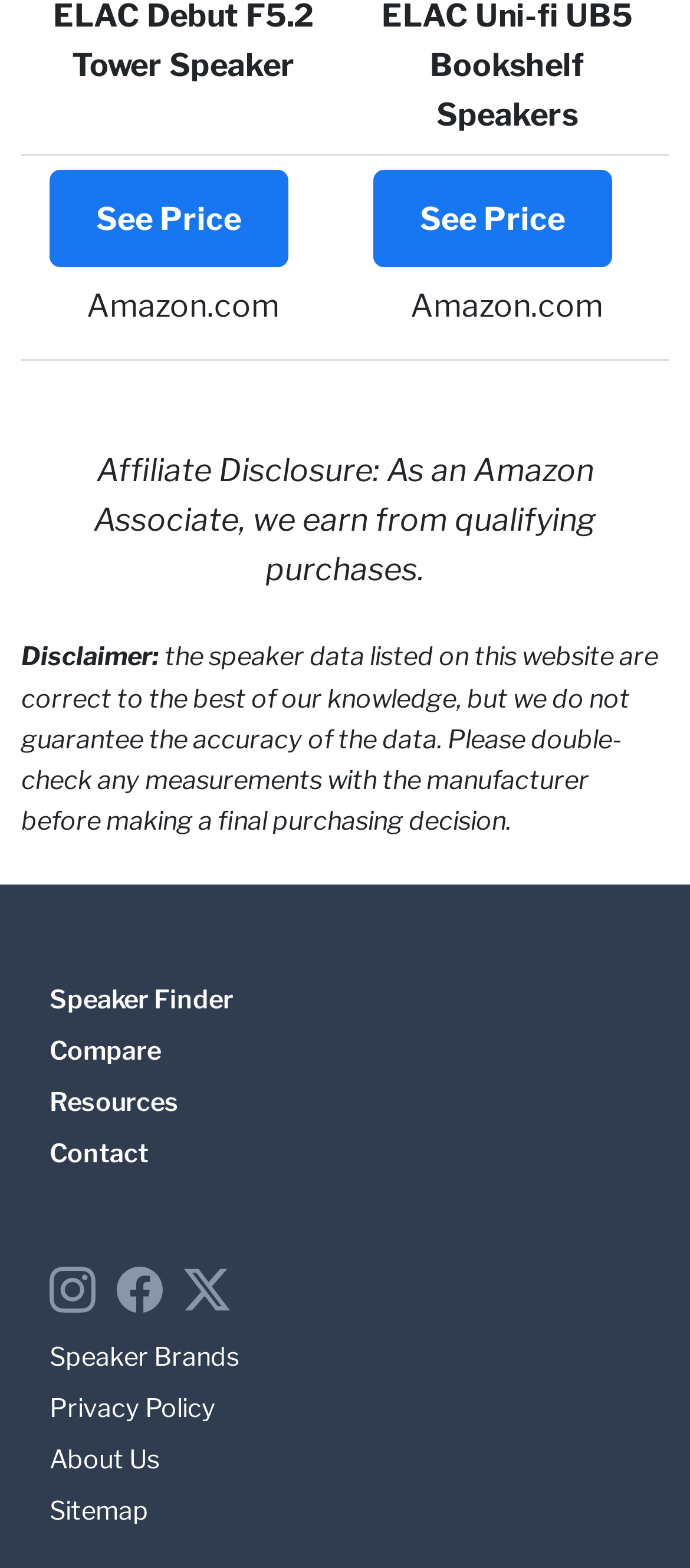What is the warning about speaker data?
Look at the image and provide a short answer using one word or a phrase.

Accuracy not guaranteed